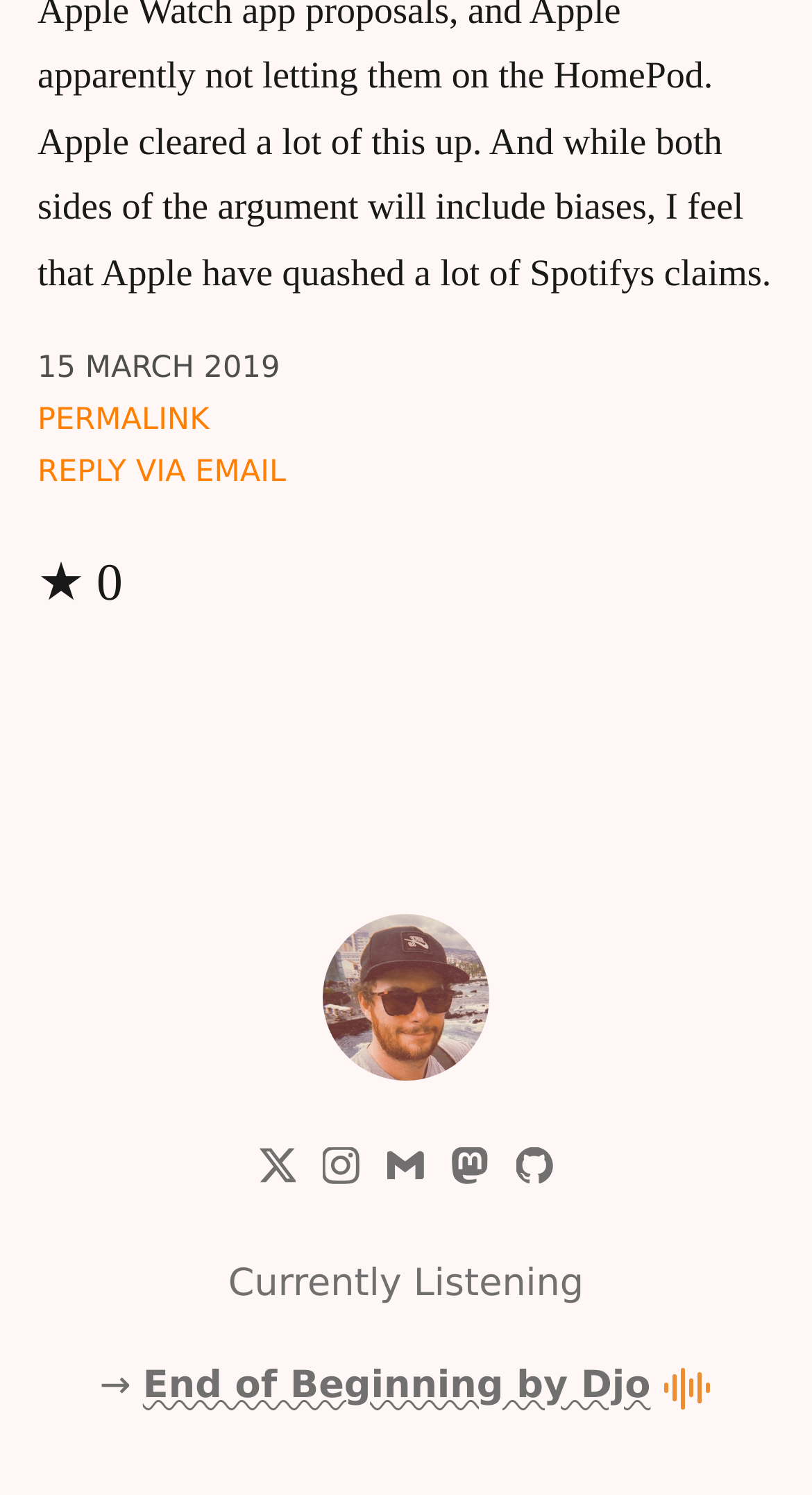Bounding box coordinates are to be given in the format (top-left x, top-left y, bottom-right x, bottom-right y). All values must be floating point numbers between 0 and 1. Provide the bounding box coordinate for the UI element described as: Instagram

[0.388, 0.775, 0.453, 0.804]